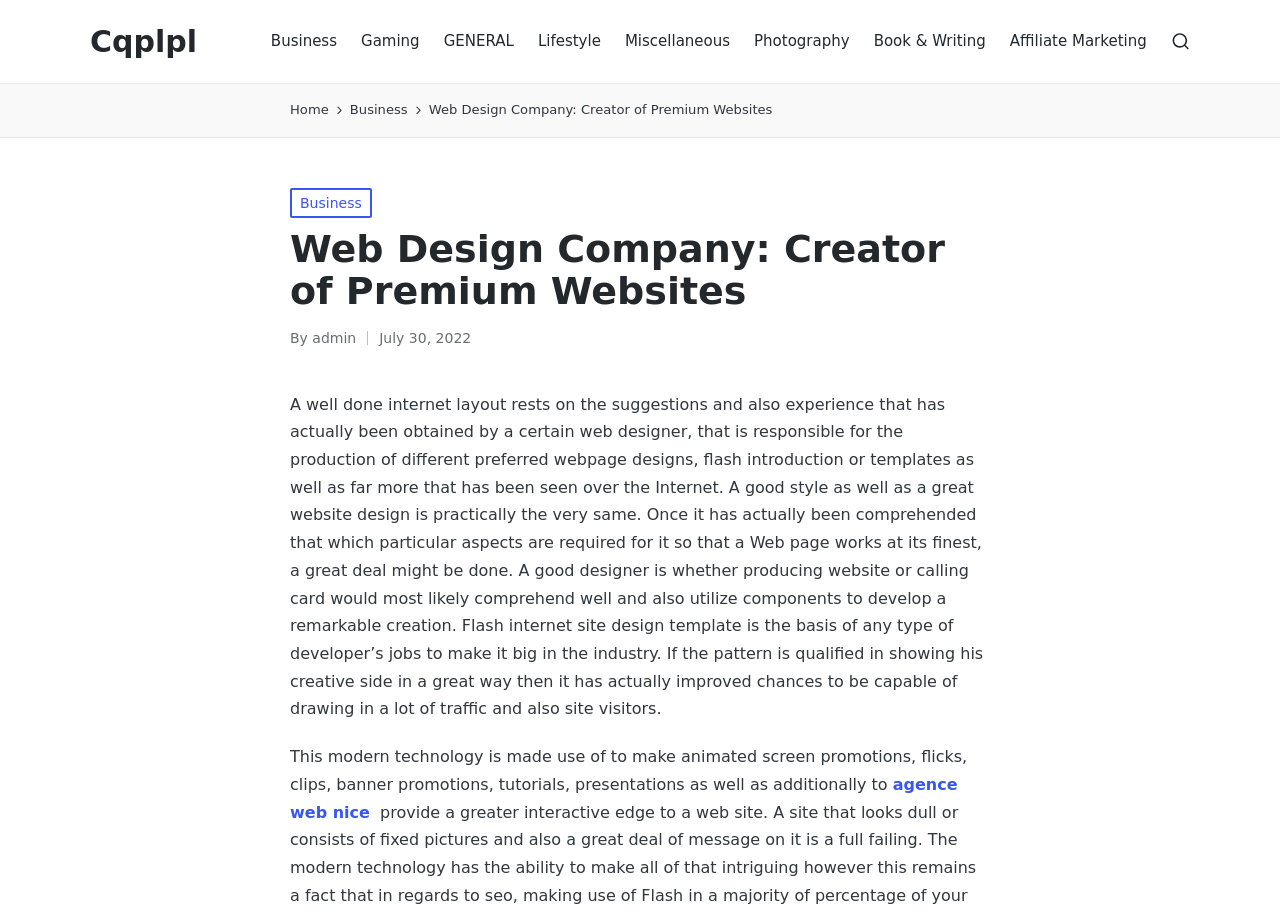Please identify the bounding box coordinates of the element that needs to be clicked to perform the following instruction: "Click on Business".

[0.212, 0.029, 0.263, 0.062]